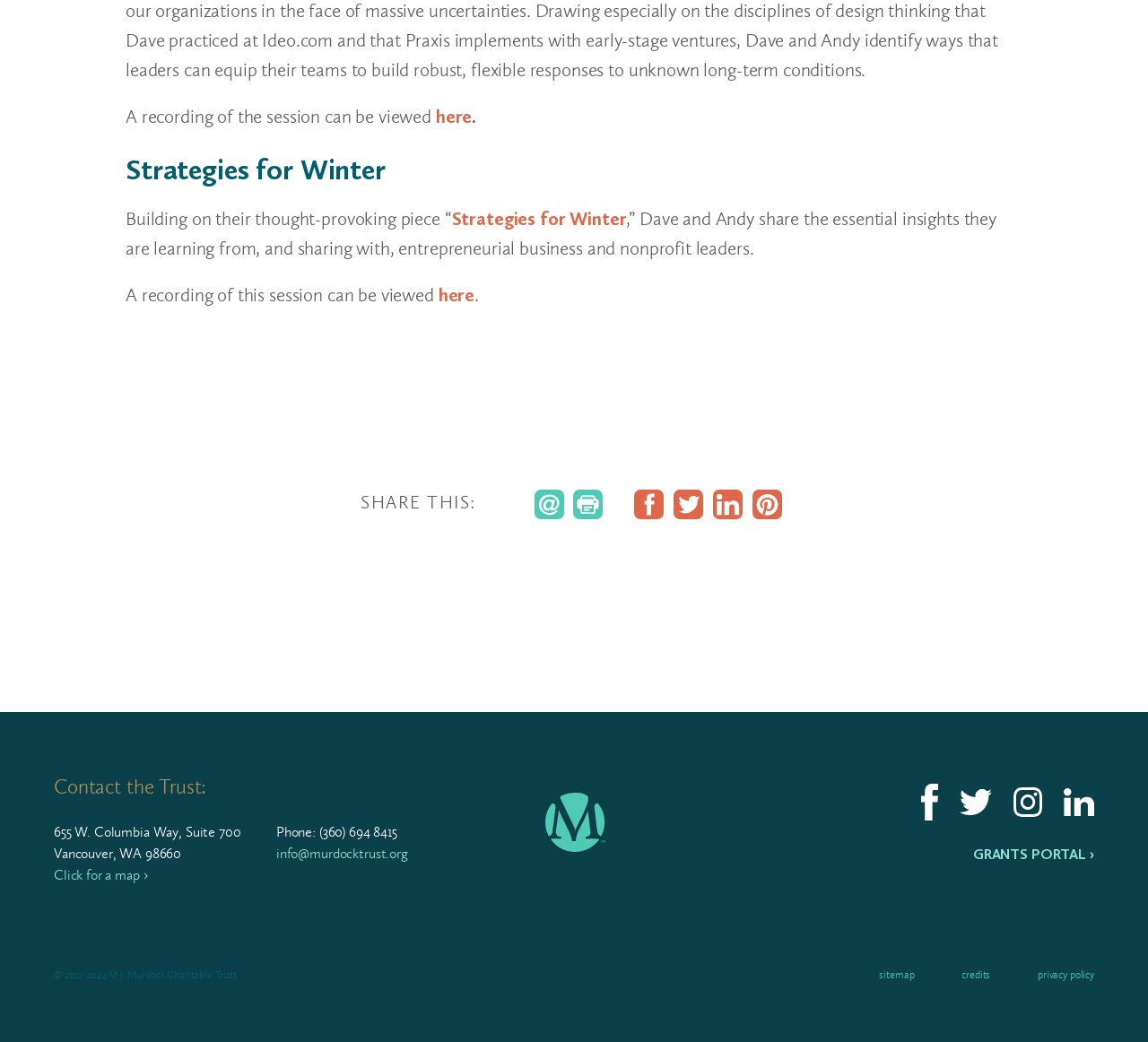Find the bounding box coordinates for the area that should be clicked to accomplish the instruction: "View the LinkedIn page".

[0.927, 0.756, 0.953, 0.783]